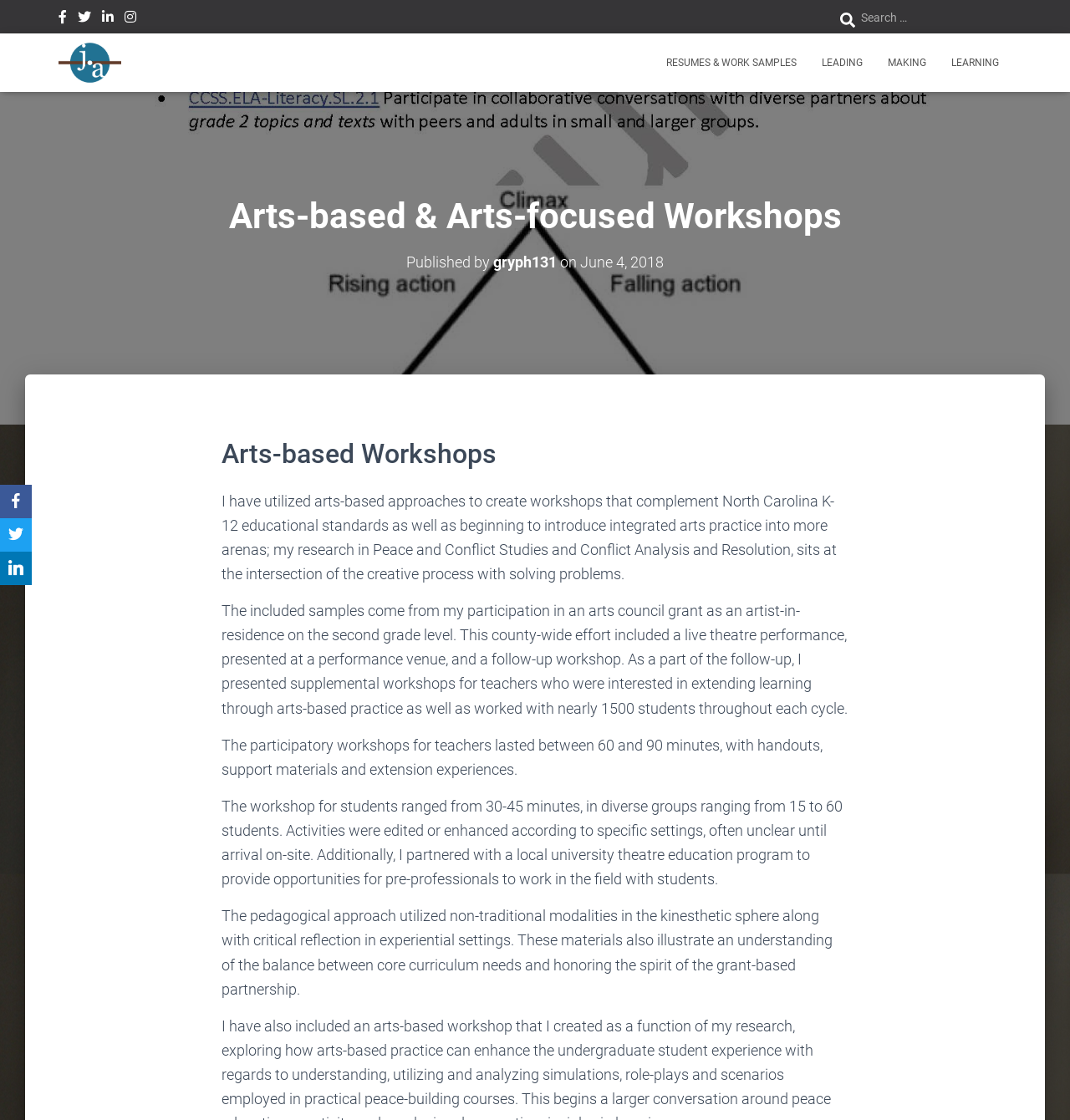What is the topic of the workshops described on this webpage?
Could you give a comprehensive explanation in response to this question?

I found the answer by looking at the heading 'Arts-based Workshops' which is a prominent heading on the webpage, and also by reading the text that follows which describes the workshops in detail.